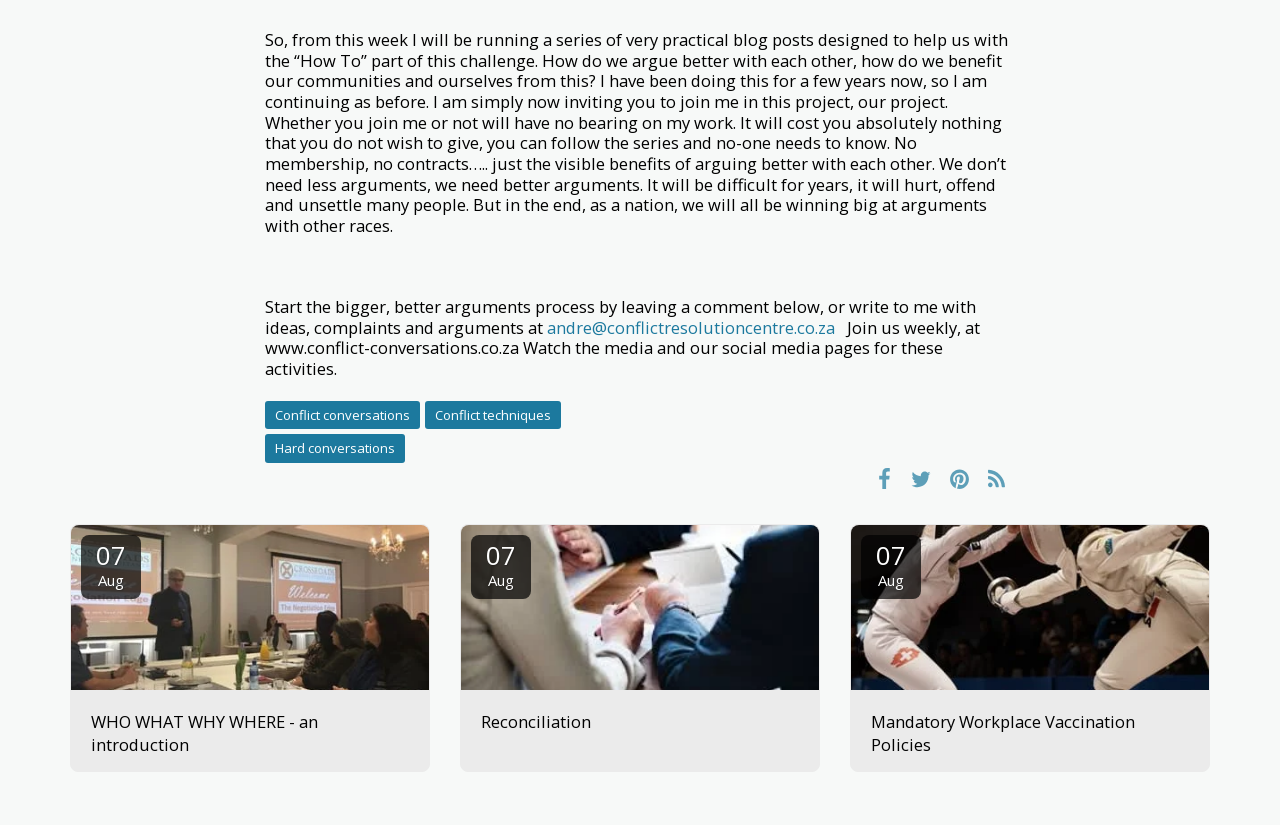What is the date mentioned in the text?
Using the information from the image, answer the question thoroughly.

The text mentions the date '07 Aug' multiple times, which suggests that it is a relevant date for the blog post or the project.